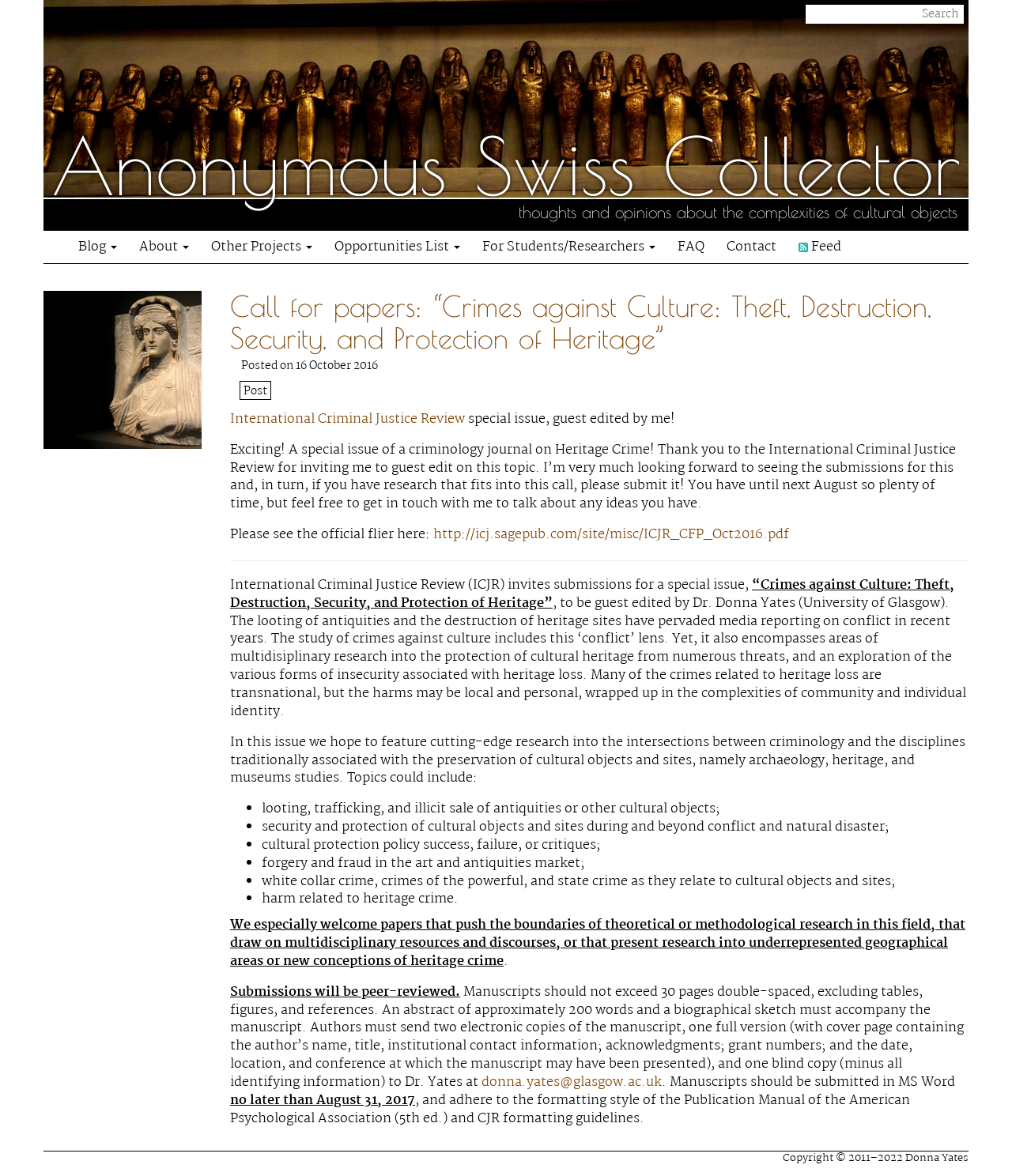Locate the bounding box coordinates of the element I should click to achieve the following instruction: "Learn about opportunities".

[0.32, 0.198, 0.466, 0.224]